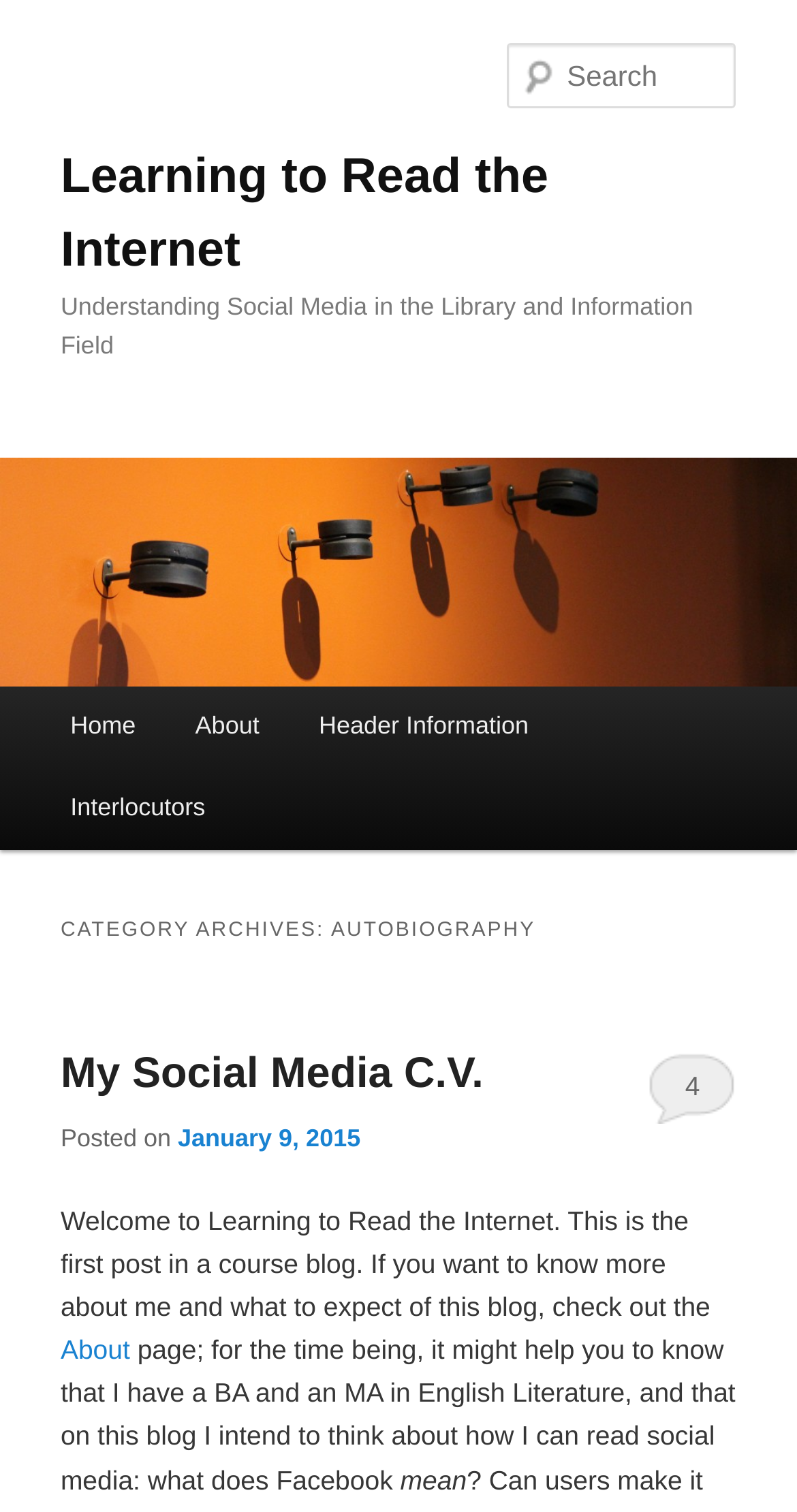Give a comprehensive overview of the webpage, including key elements.

This webpage is about an autobiography, specifically focused on learning to read the internet. At the top, there are two links to skip to primary and secondary content. Below these links, there is a large heading that reads "Learning to Read the Internet", which is also a clickable link. 

To the right of this heading, there is another heading that reads "Understanding Social Media in the Library and Information Field". Below these headings, there is a large image with the same title as the webpage, "Learning to Read the Internet". 

On the top right, there is a search box with a placeholder text "Search Search". Below the image, there is a main menu with links to "Home", "About", "Header Information", and "Interlocutors". 

Further down, there is a section with a heading "CATEGORY ARCHIVES: AUTOBIOGRAPHY". Within this section, there is a subheading "My Social Media C.V." with a link to the same title. Below this, there is a post with a title, a date "January 9, 2015", and a text that reads "Welcome to Learning to Read the Internet...". The post also has a link to the "About" page and continues to discuss the author's background and intentions for the blog.